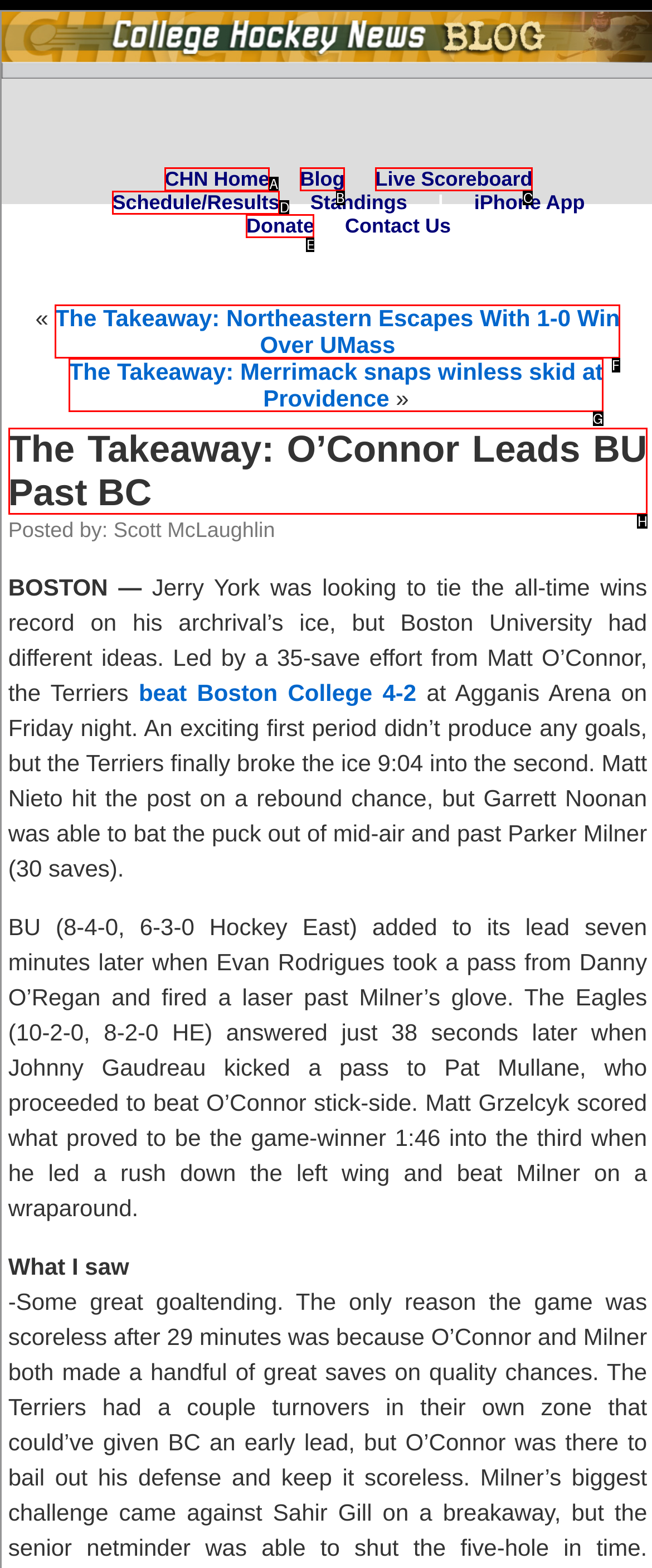Determine which UI element you should click to perform the task: read The Takeaway: O’Connor Leads BU Past BC
Provide the letter of the correct option from the given choices directly.

H